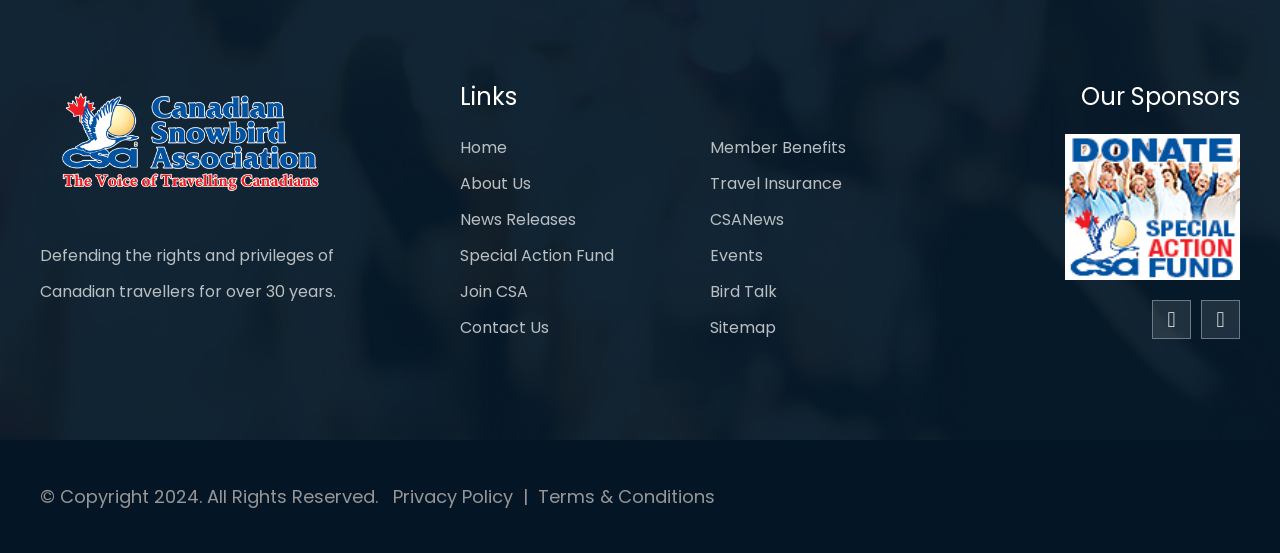Please specify the bounding box coordinates of the element that should be clicked to execute the given instruction: 'Click on the 'Home' link'. Ensure the coordinates are four float numbers between 0 and 1, expressed as [left, top, right, bottom].

[0.359, 0.247, 0.396, 0.288]